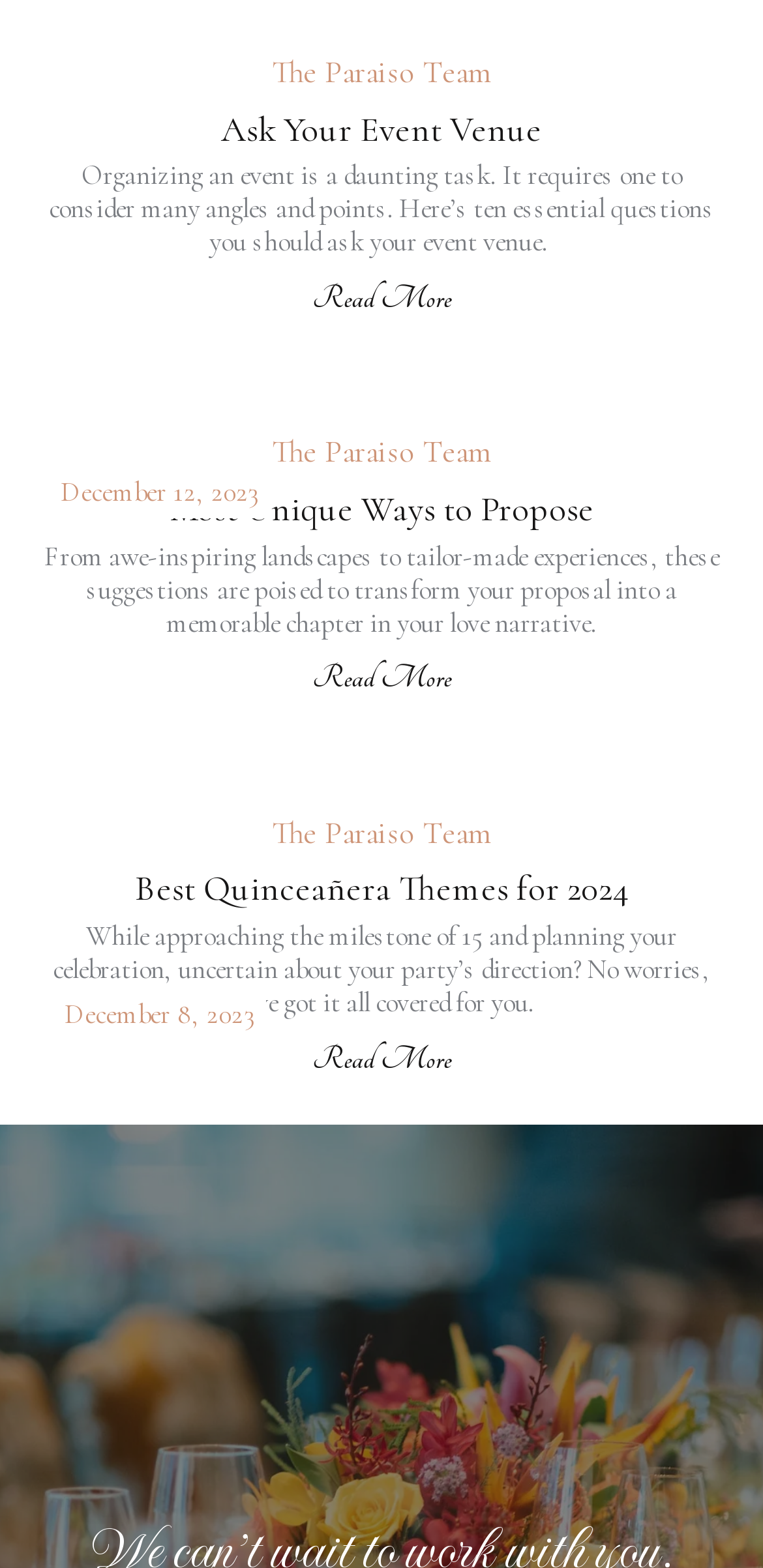How many articles are on this page?
Please provide a detailed and thorough answer to the question.

I counted the number of 'Read More' links on the page, which indicates the number of articles. There are three 'Read More' links, so there are three articles on this page.